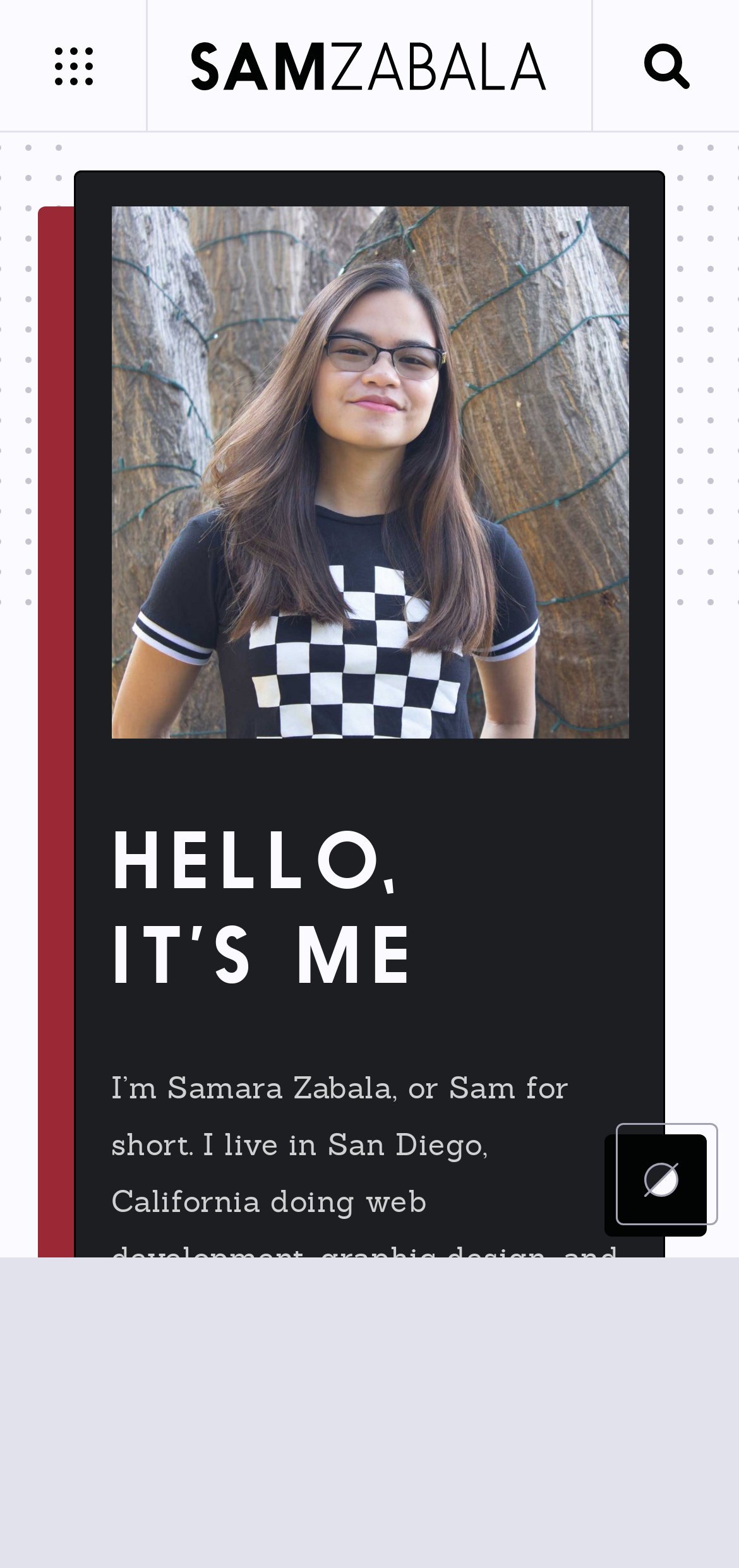What is the location of the person?
Provide a detailed and well-explained answer to the question.

The StaticText element with the text 'I’m Samara Zabala, or Sam for short. I live in San Diego, California doing web development, graphic design, and drawing things.' provides the location of the person, which is San Diego, California.